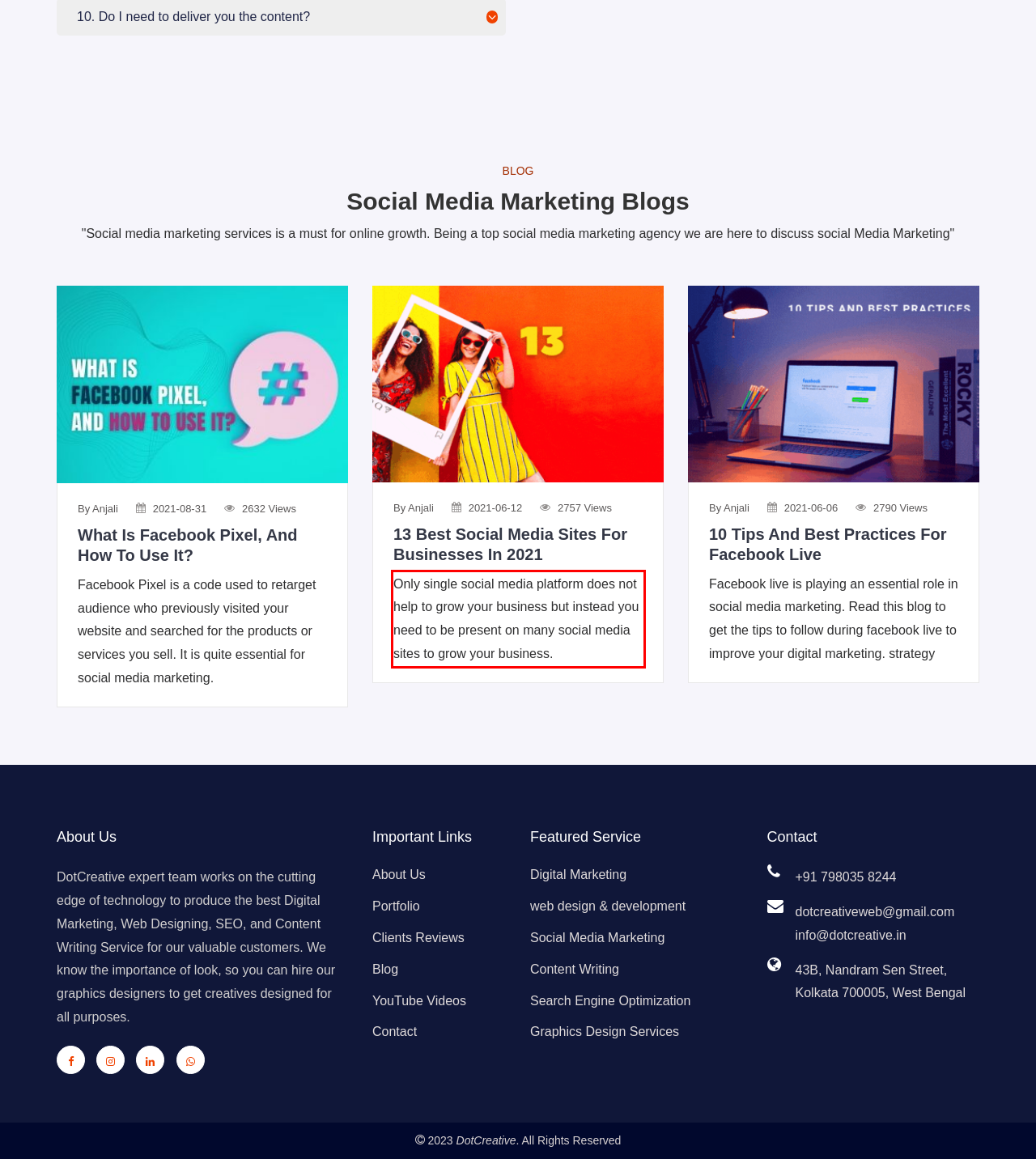Look at the webpage screenshot and recognize the text inside the red bounding box.

Only single social media platform does not help to grow your business but instead you need to be present on many social media sites to grow your business.